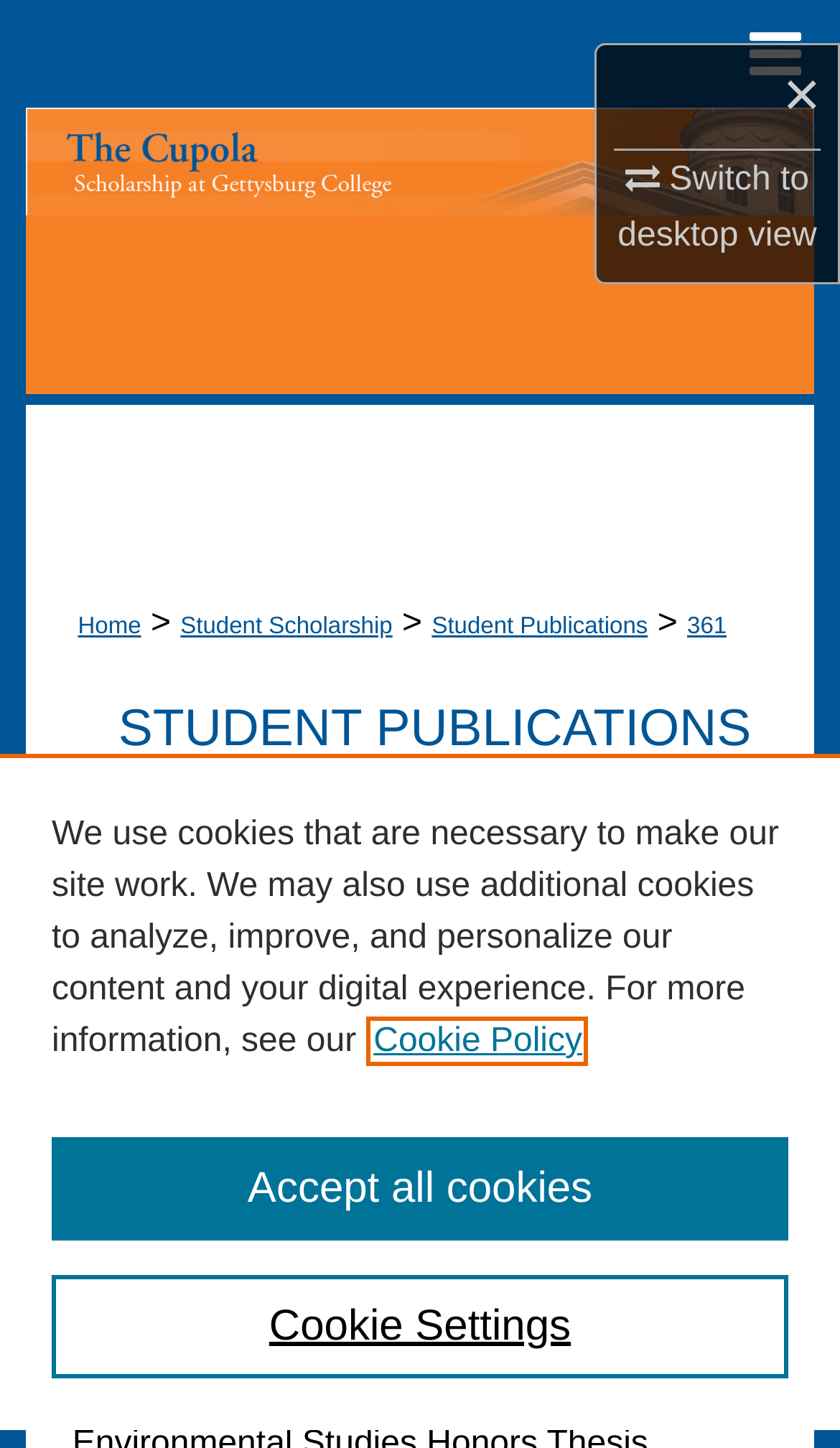What is the name of the author of the publication?
Answer with a single word or phrase by referring to the visual content.

Dori L. Gorczyca